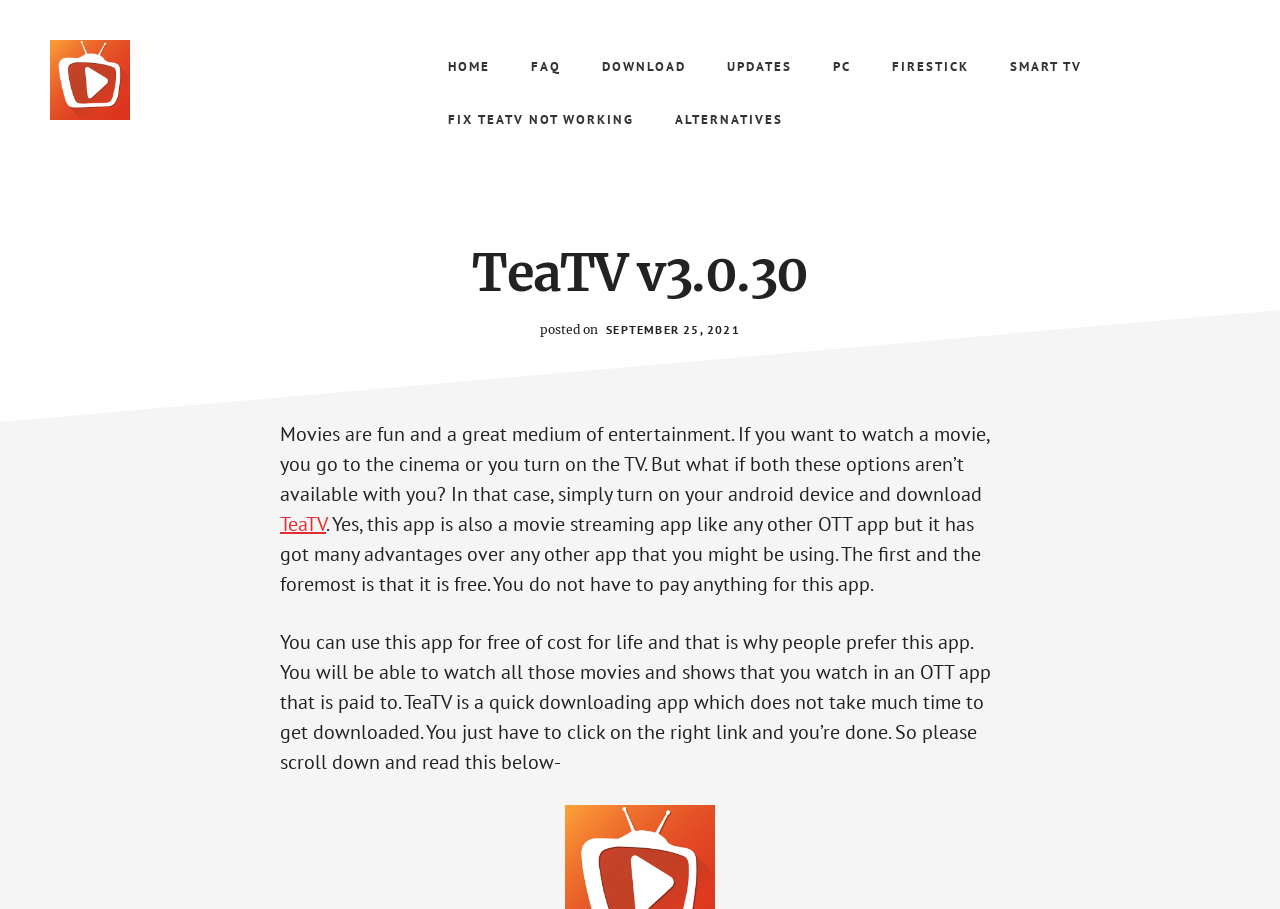Given the element description: "FAQ", predict the bounding box coordinates of this UI element. The coordinates must be four float numbers between 0 and 1, given as [left, top, right, bottom].

[0.401, 0.044, 0.452, 0.102]